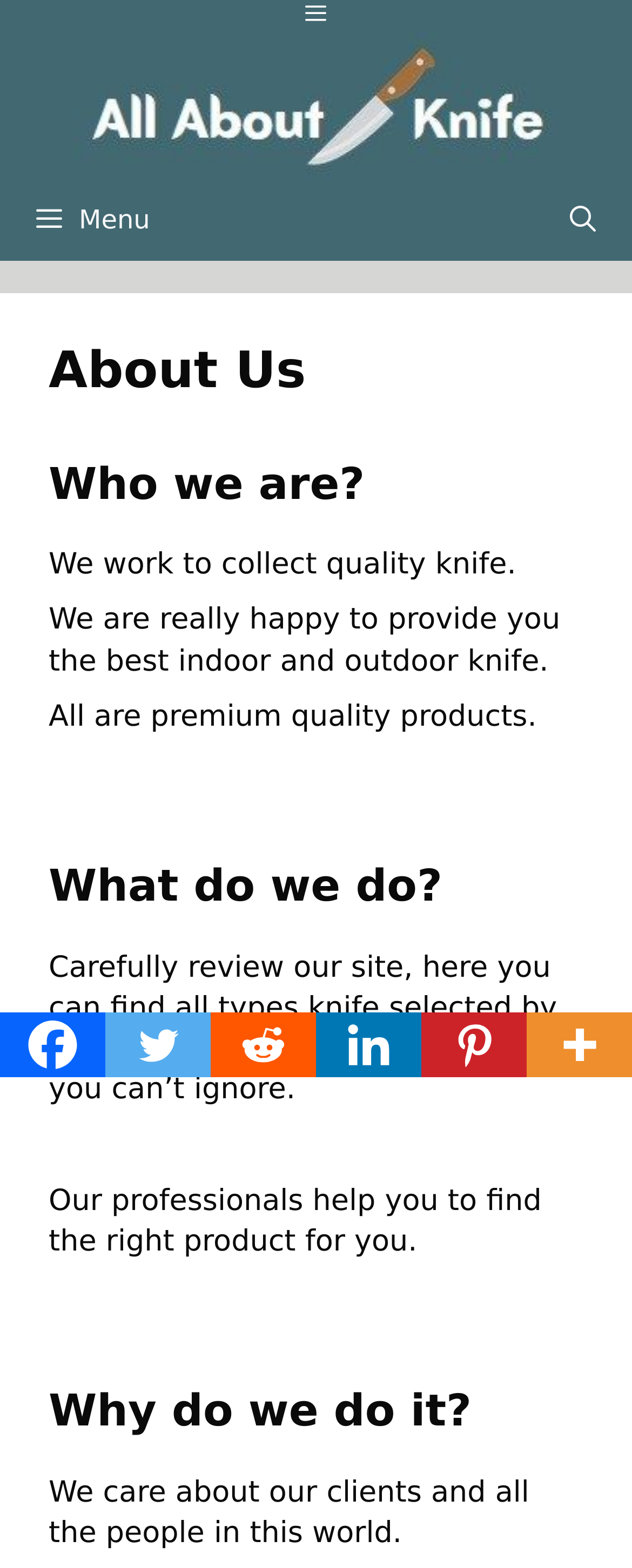Please identify the bounding box coordinates of the area that needs to be clicked to follow this instruction: "More social media options".

[0.833, 0.646, 1.0, 0.687]